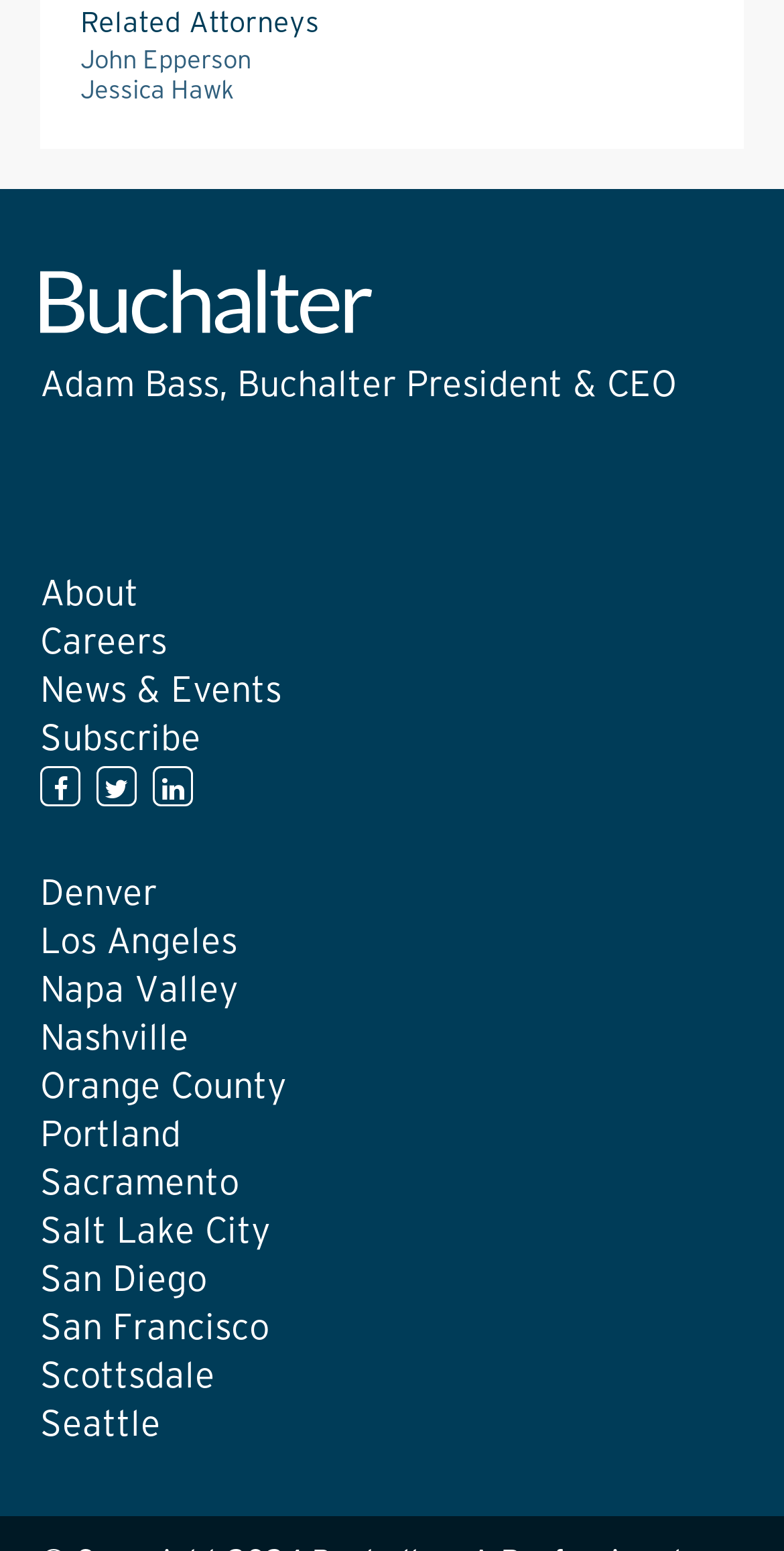Find the bounding box coordinates for the area that should be clicked to accomplish the instruction: "Visit John Epperson's page".

[0.103, 0.031, 0.321, 0.048]